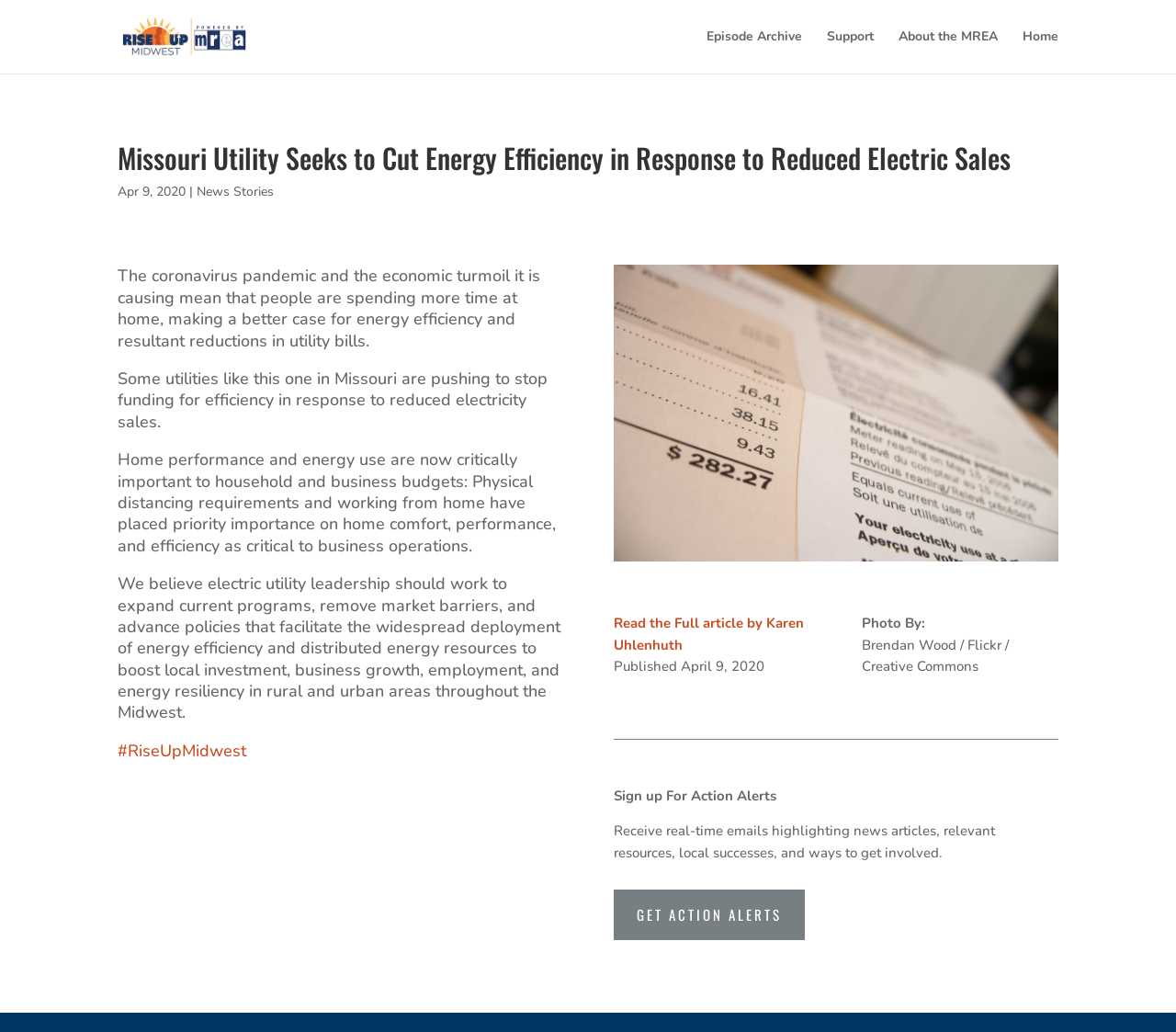Extract the primary headline from the webpage and present its text.

Missouri Utility Seeks to Cut Energy Efficiency in Response to Reduced Electric Sales